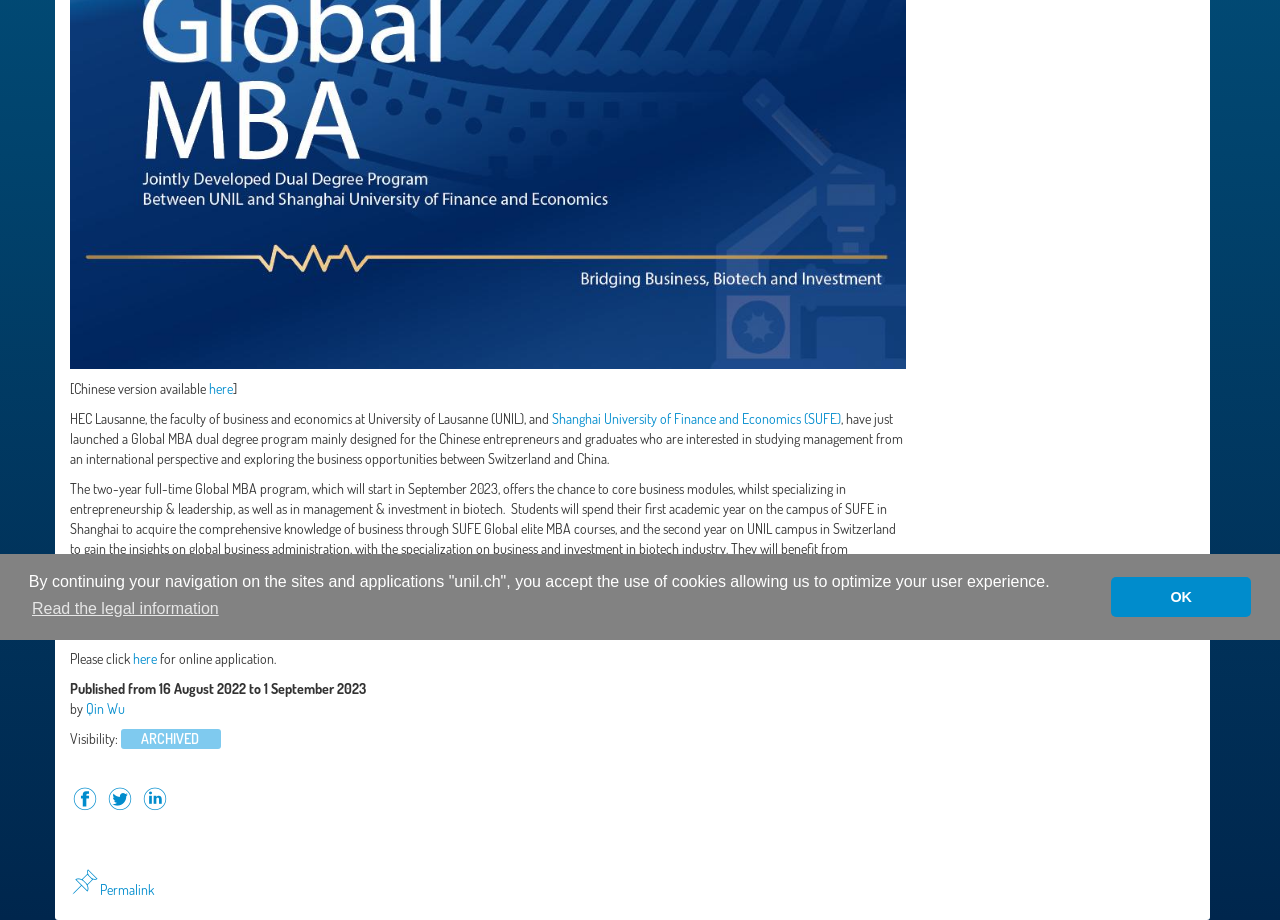From the webpage screenshot, identify the region described by information session. Provide the bounding box coordinates as (top-left x, top-left y, bottom-right x, bottom-right y), with each value being a floating point number between 0 and 1.

[0.182, 0.674, 0.264, 0.692]